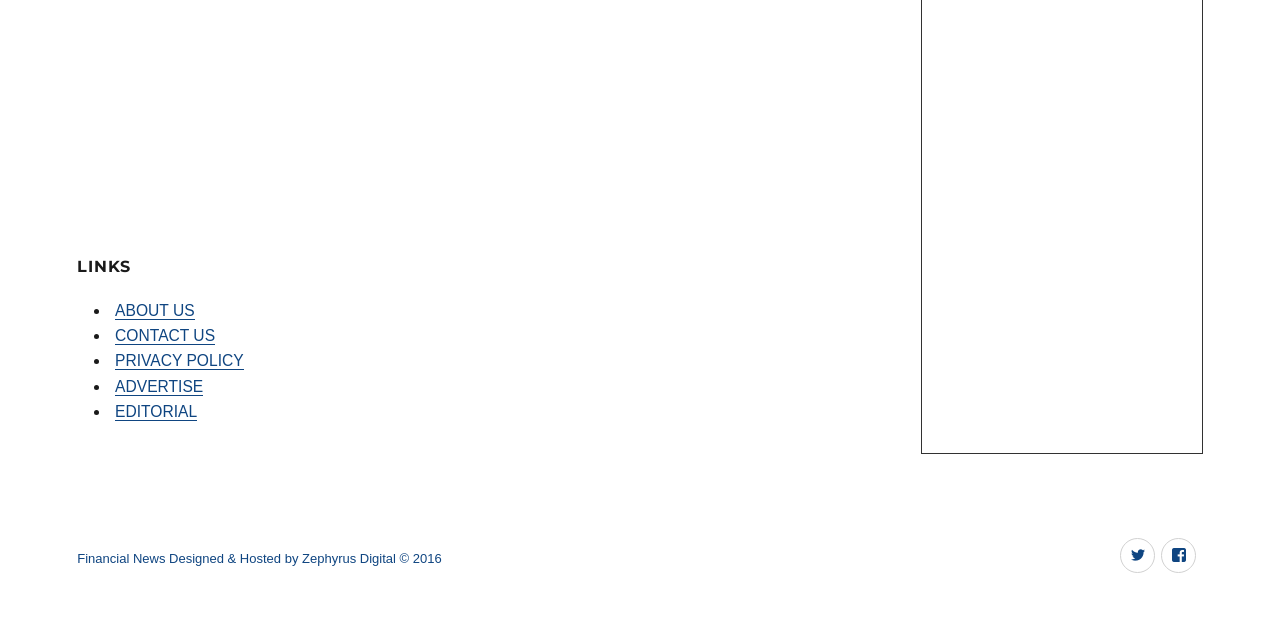Identify the bounding box coordinates of the HTML element based on this description: "Facebook".

[0.907, 0.865, 0.935, 0.922]